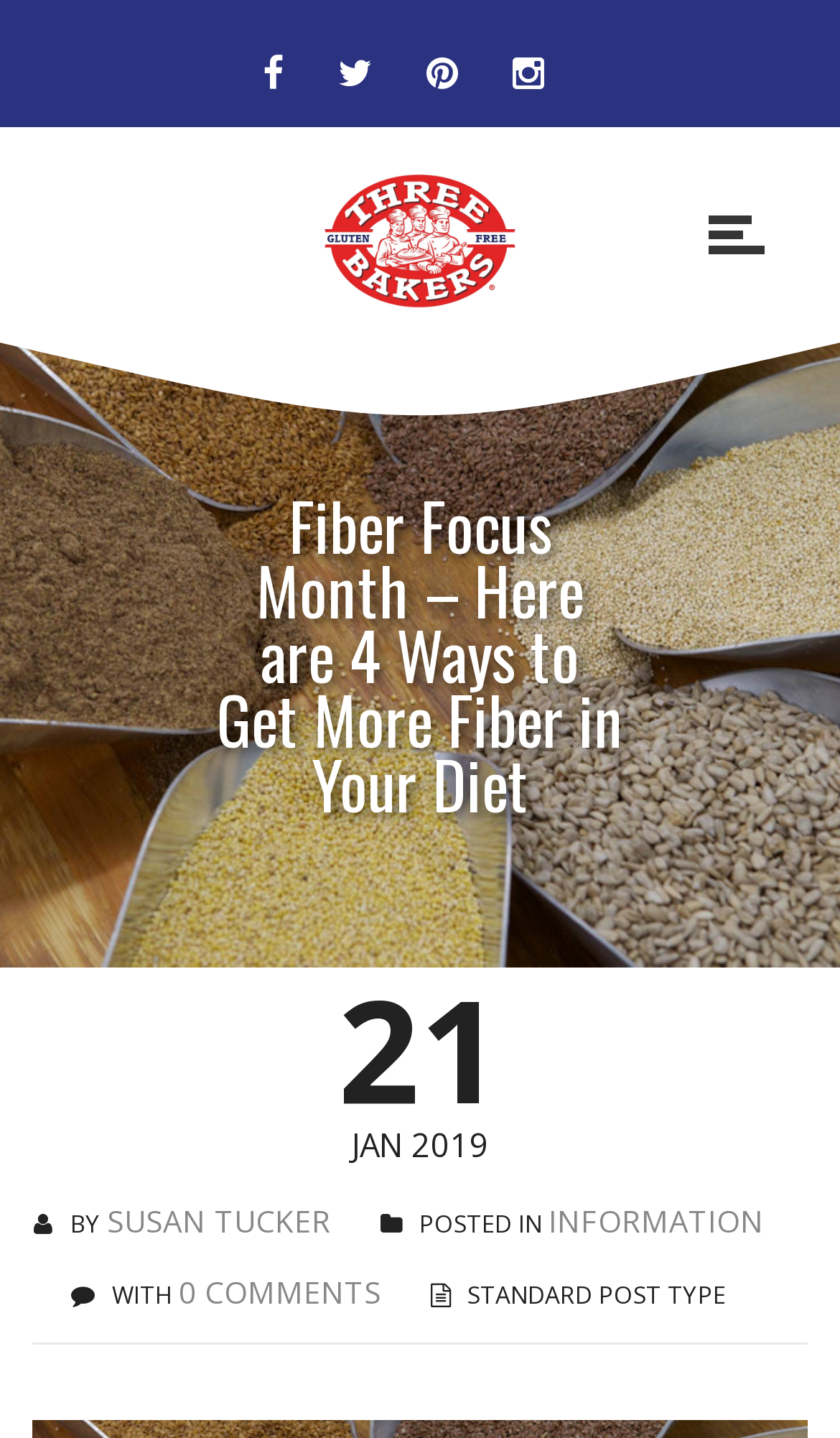What is the date of the article?
Please answer the question with a detailed and comprehensive explanation.

I examined the article's metadata and found that the date of the article is mentioned as '21 JAN 2019'.